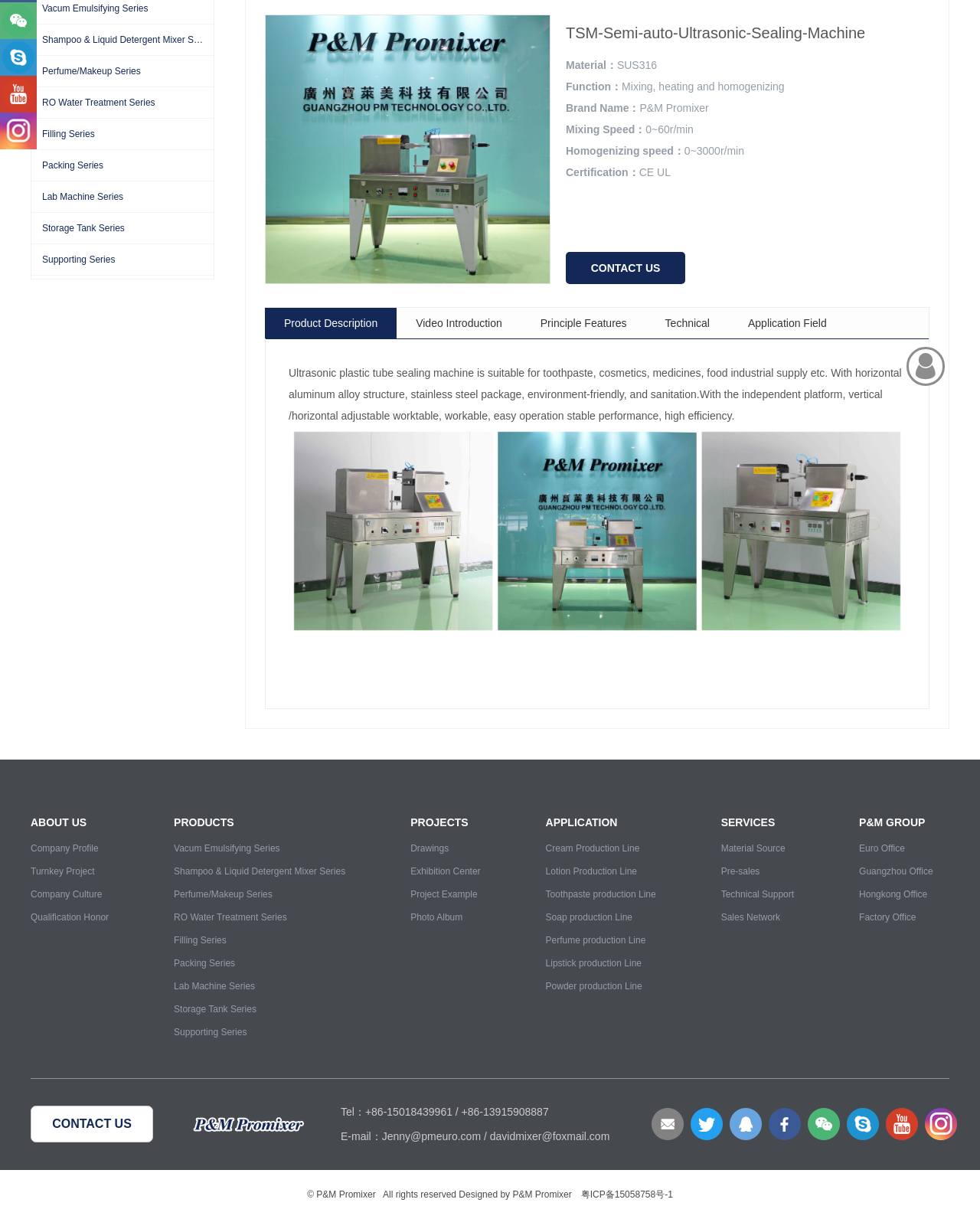Find the bounding box coordinates for the HTML element described as: "alt="QQ"". The coordinates should consist of four float values between 0 and 1, i.e., [left, top, right, bottom].

[0.745, 0.909, 0.777, 0.936]